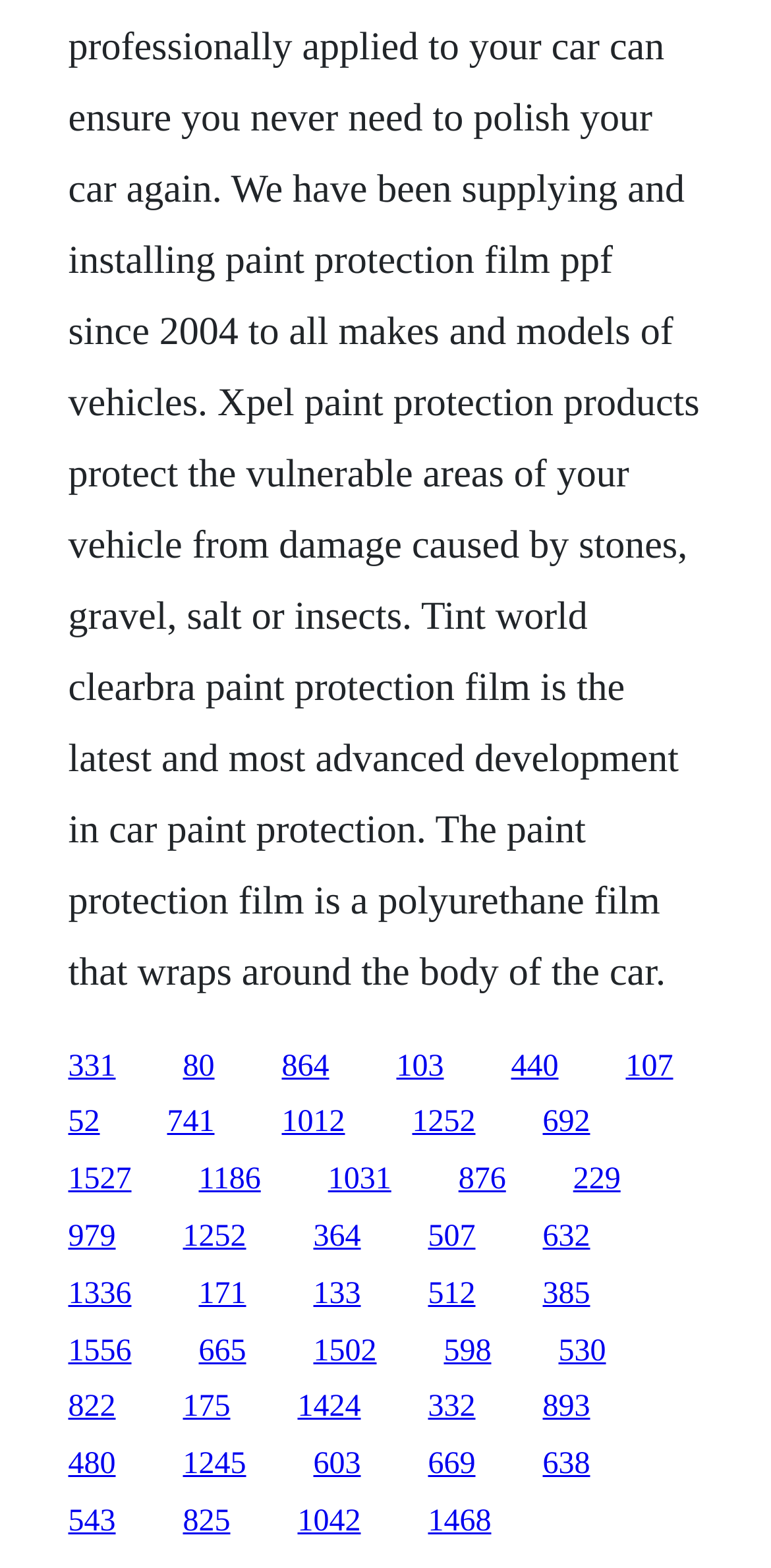Determine the bounding box coordinates of the clickable element to achieve the following action: 'click the first link'. Provide the coordinates as four float values between 0 and 1, formatted as [left, top, right, bottom].

[0.088, 0.669, 0.15, 0.691]